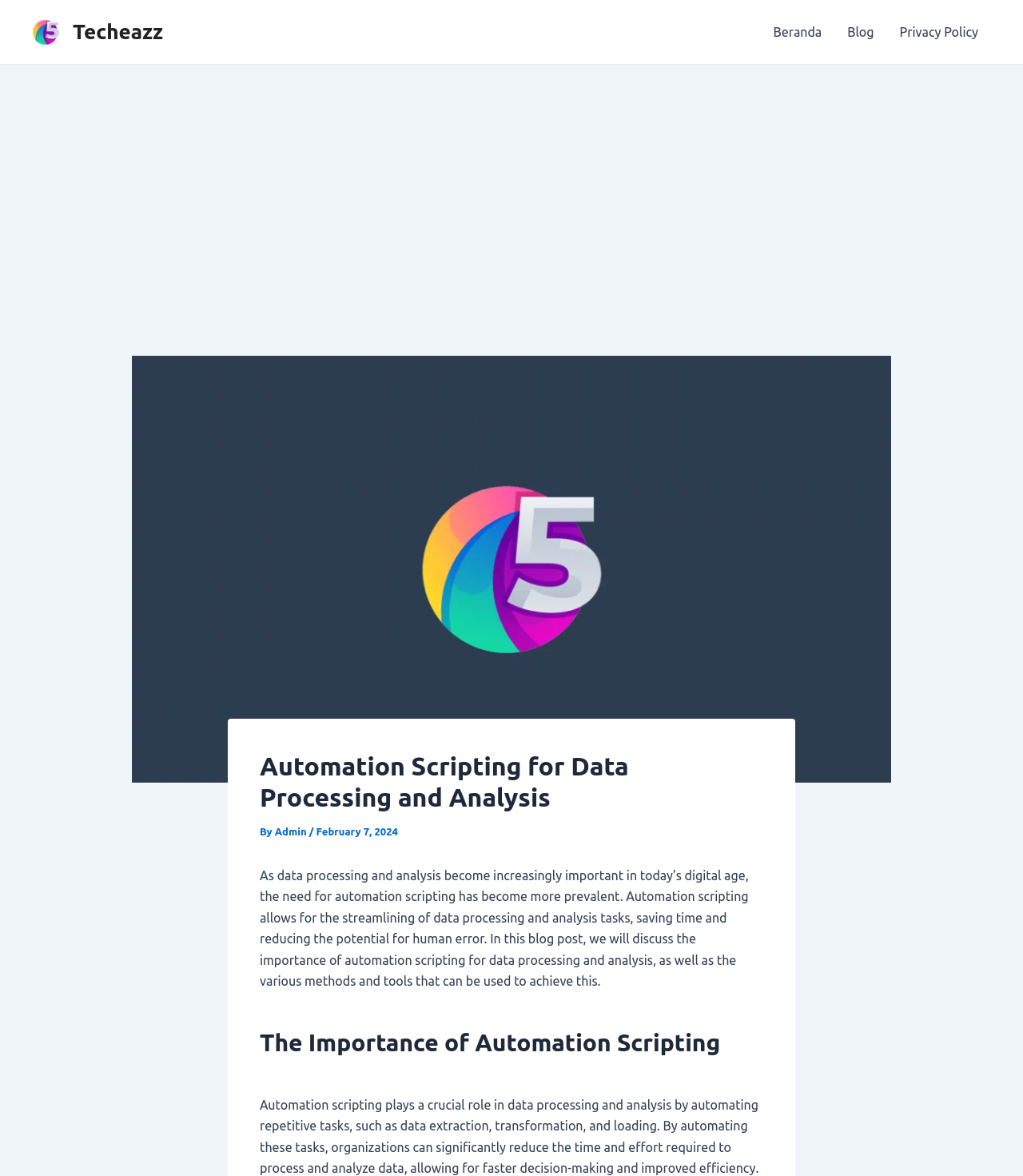Identify and provide the bounding box for the element described by: "Privacy Policy".

[0.867, 0.0, 0.969, 0.054]